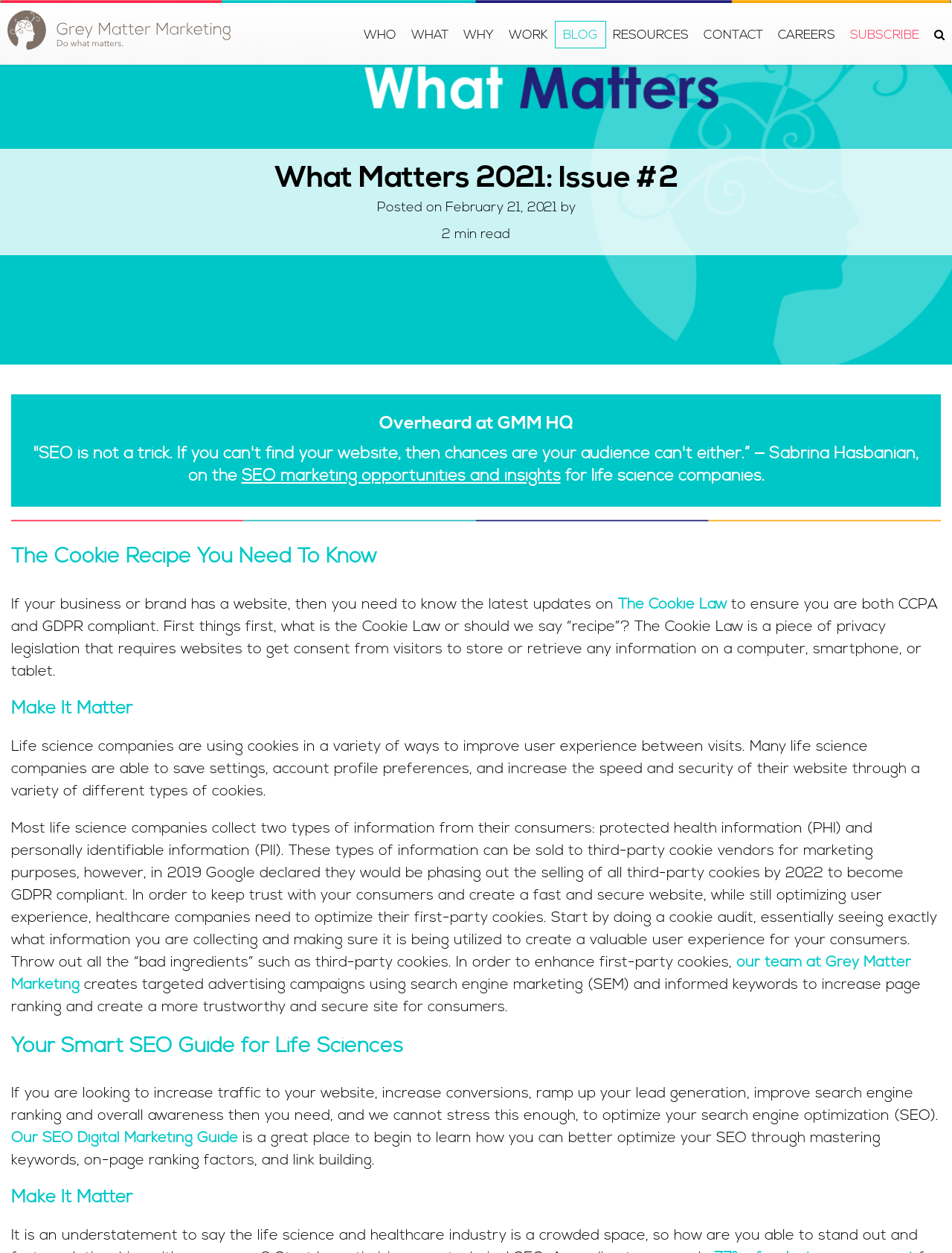Please specify the bounding box coordinates of the clickable region necessary for completing the following instruction: "Click the 'WHO' link". The coordinates must consist of four float numbers between 0 and 1, i.e., [left, top, right, bottom].

[0.374, 0.017, 0.424, 0.038]